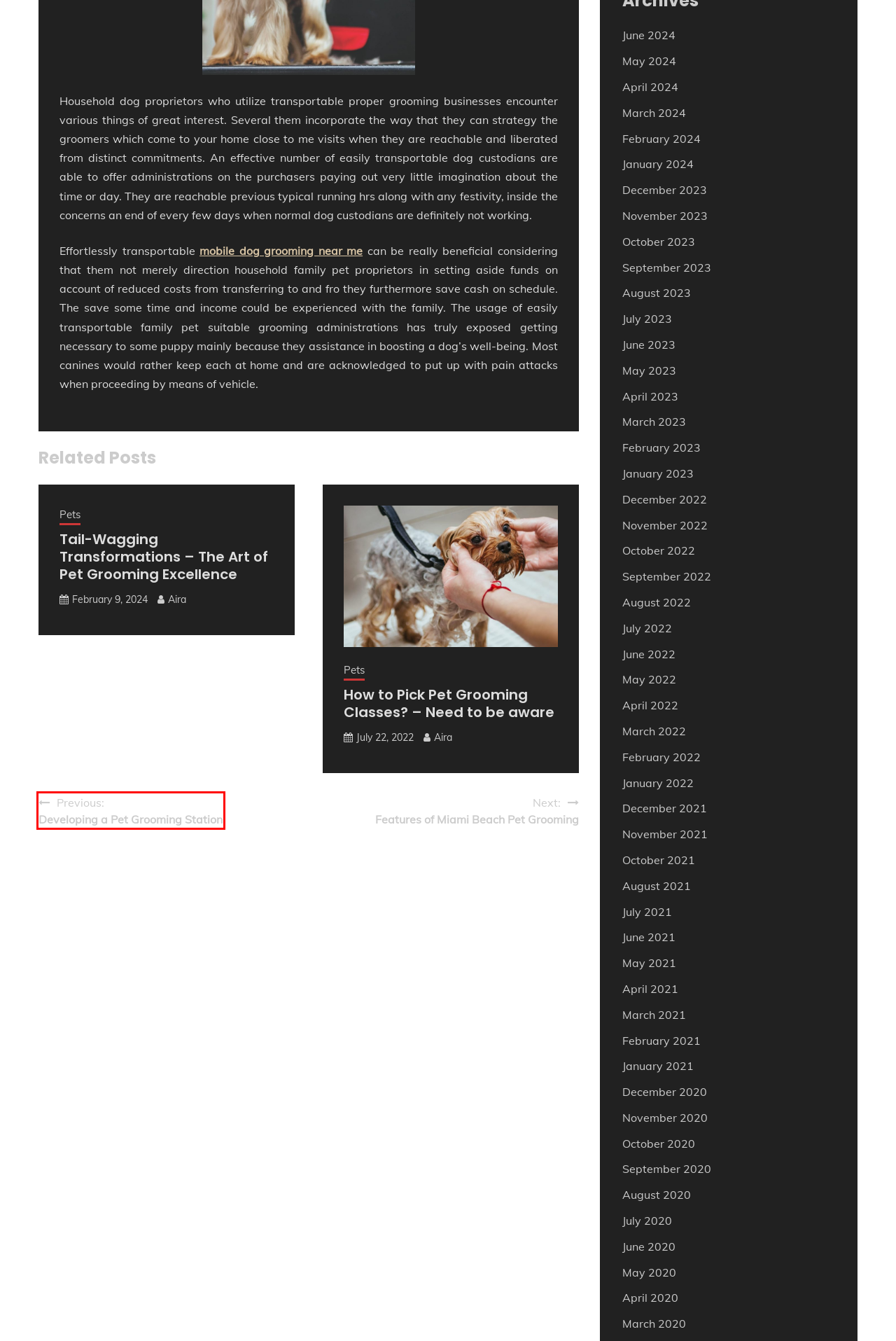You are provided a screenshot of a webpage featuring a red bounding box around a UI element. Choose the webpage description that most accurately represents the new webpage after clicking the element within the red bounding box. Here are the candidates:
A. July 2021 – Acqua Pubblica Genova
B. March 2021 – Acqua Pubblica Genova
C. June 2020 – Acqua Pubblica Genova
D. December 2023 – Acqua Pubblica Genova
E. Developing a Pet Grooming Station – Acqua Pubblica Genova
F. September 2022 – Acqua Pubblica Genova
G. November 2021 – Acqua Pubblica Genova
H. October 2020 – Acqua Pubblica Genova

E